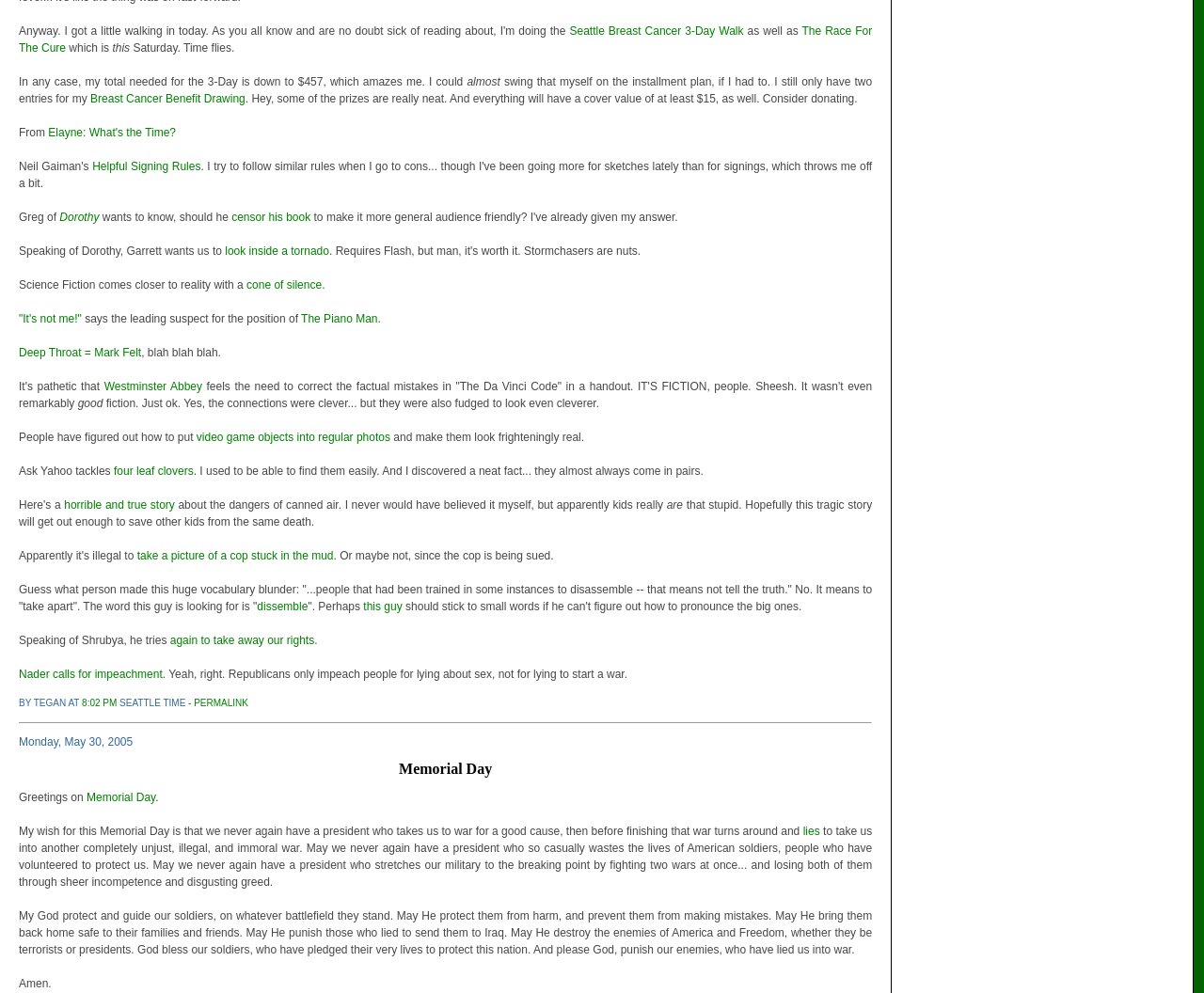Determine the bounding box coordinates for the clickable element to execute this instruction: "Follow the link to the Breast Cancer Benefit Drawing". Provide the coordinates as four float numbers between 0 and 1, i.e., [left, top, right, bottom].

[0.075, 0.093, 0.204, 0.106]